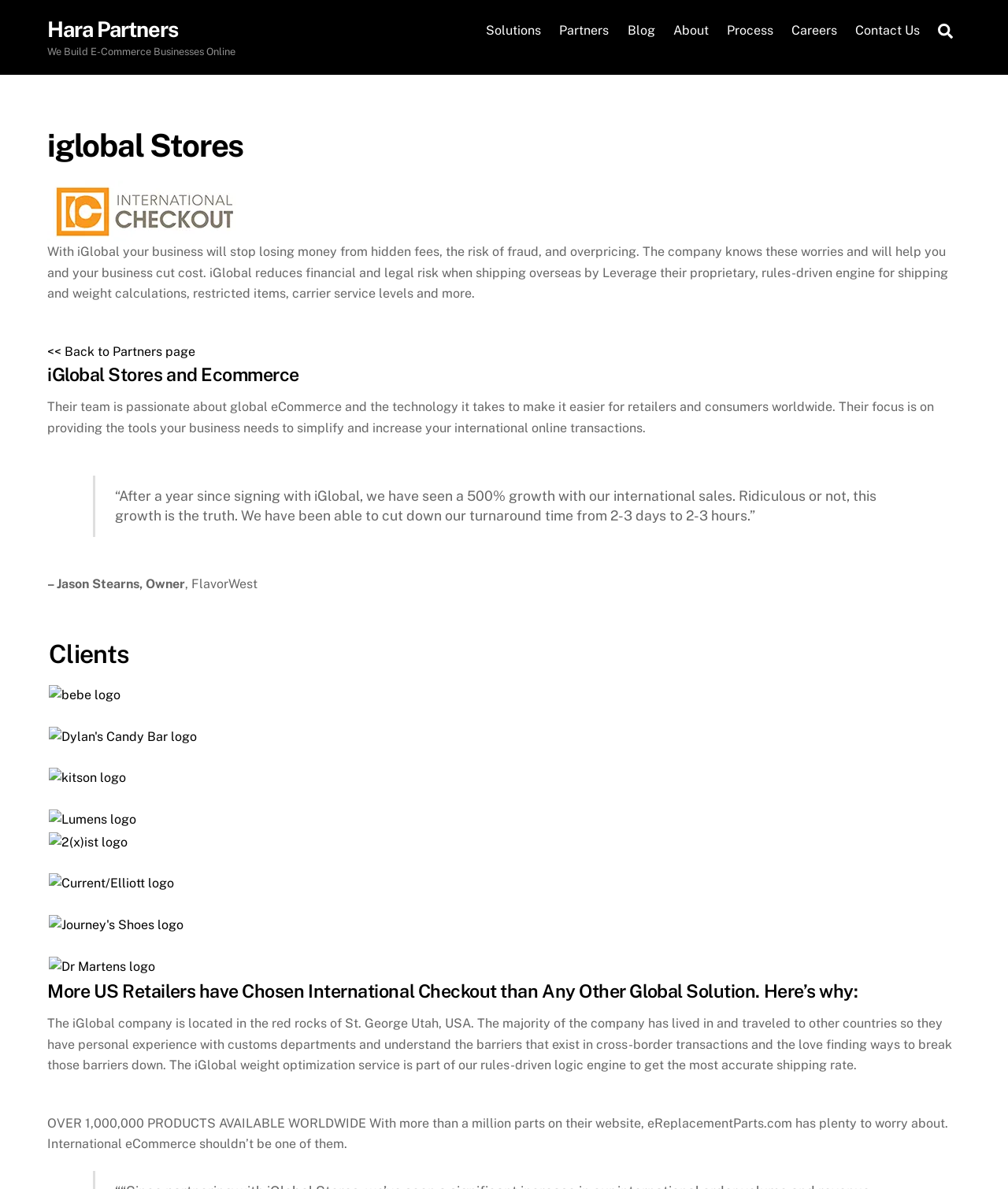Please identify the coordinates of the bounding box for the clickable region that will accomplish this instruction: "Search for something".

[0.923, 0.012, 0.953, 0.039]